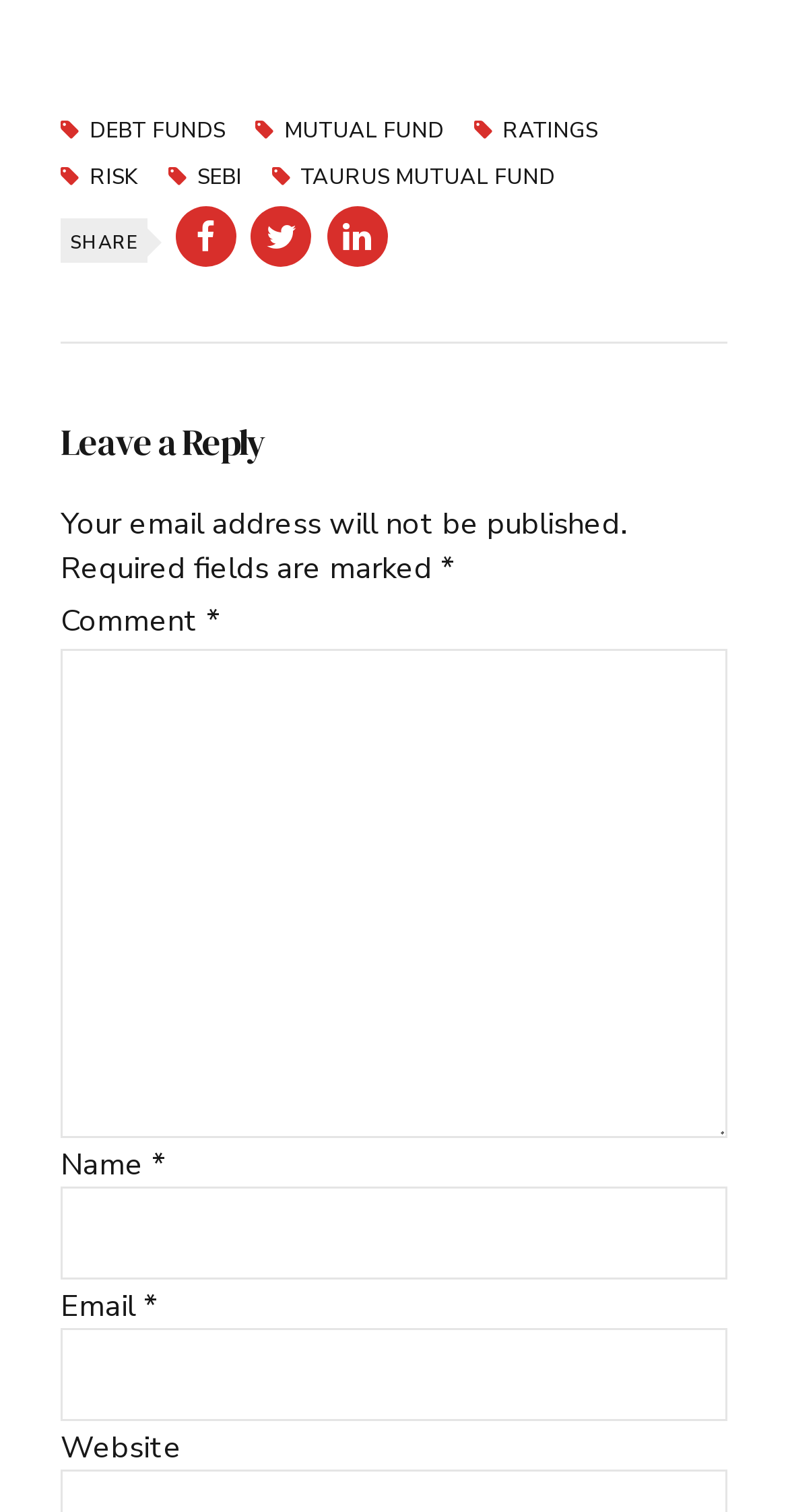What is the regulatory body mentioned?
Based on the screenshot, answer the question with a single word or phrase.

SEBI